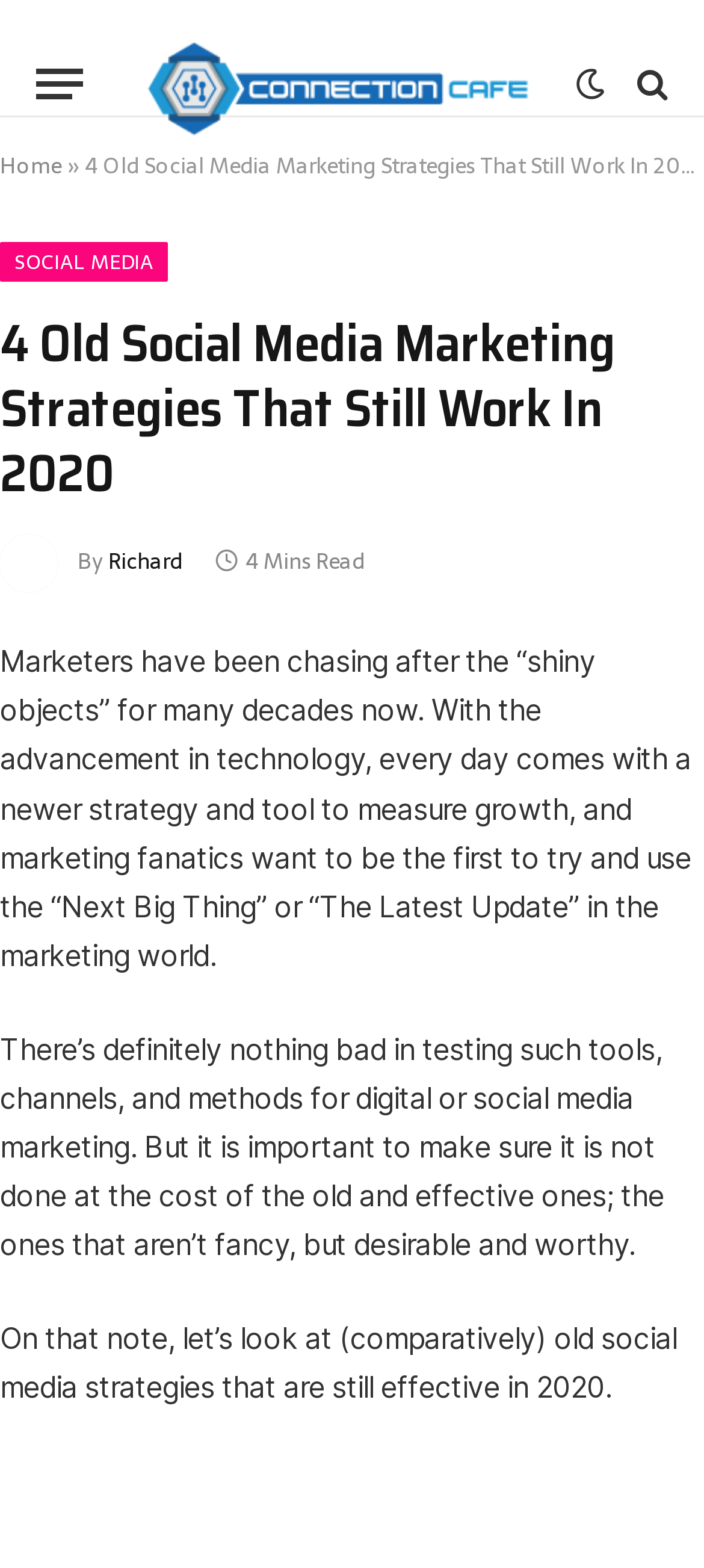Consider the image and give a detailed and elaborate answer to the question: 
What is the author's name?

The author's name can be found below the title of the article, where it says 'By Richard'.